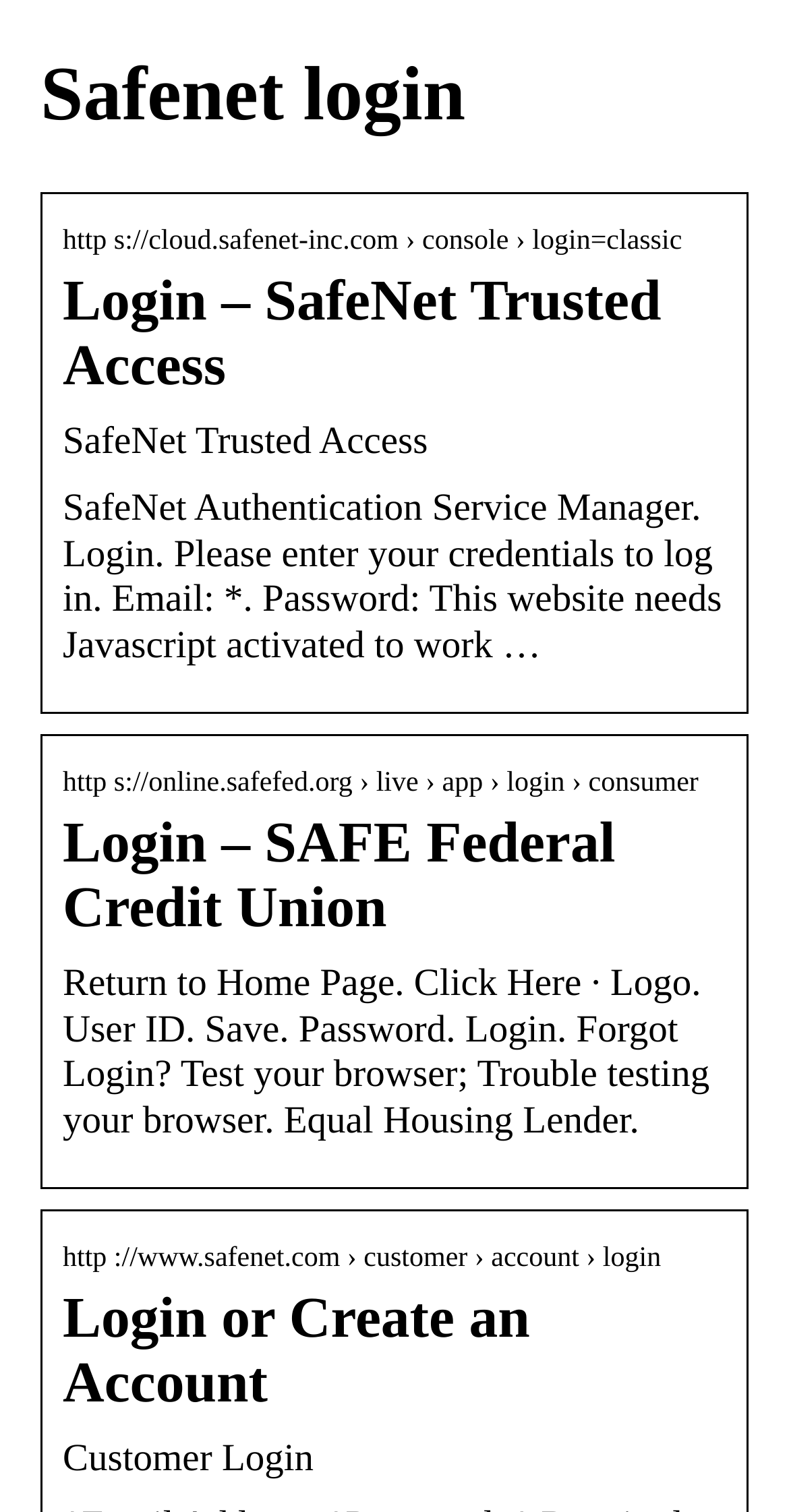What is the purpose of this webpage?
Please provide a comprehensive answer to the question based on the webpage screenshot.

The webpage appears to be a login portal, allowing users to access different services or accounts. The presence of multiple login options and forms suggests that the webpage is designed to facilitate secure access to various systems or platforms.